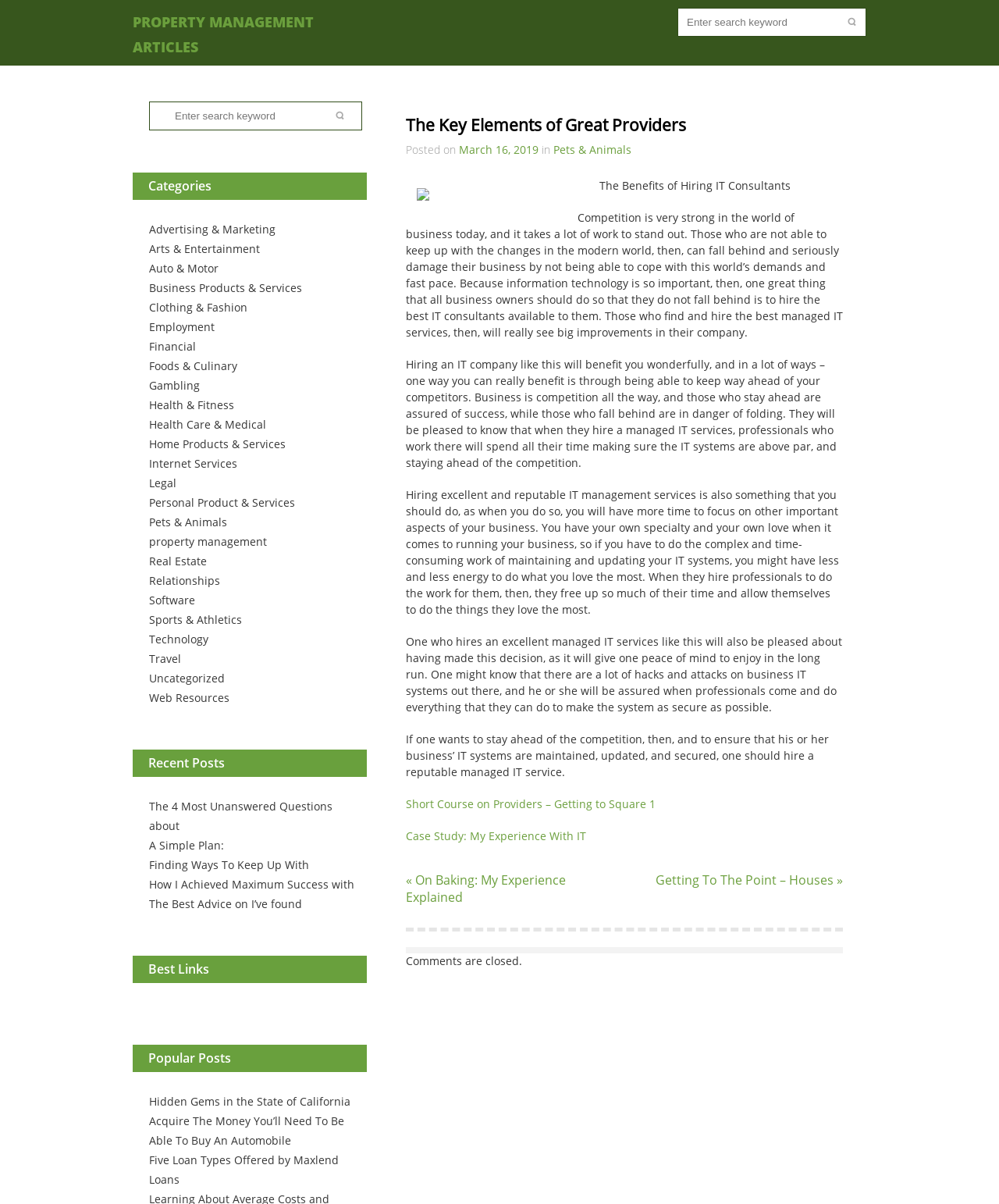How many search boxes are there?
Please look at the screenshot and answer using one word or phrase.

2